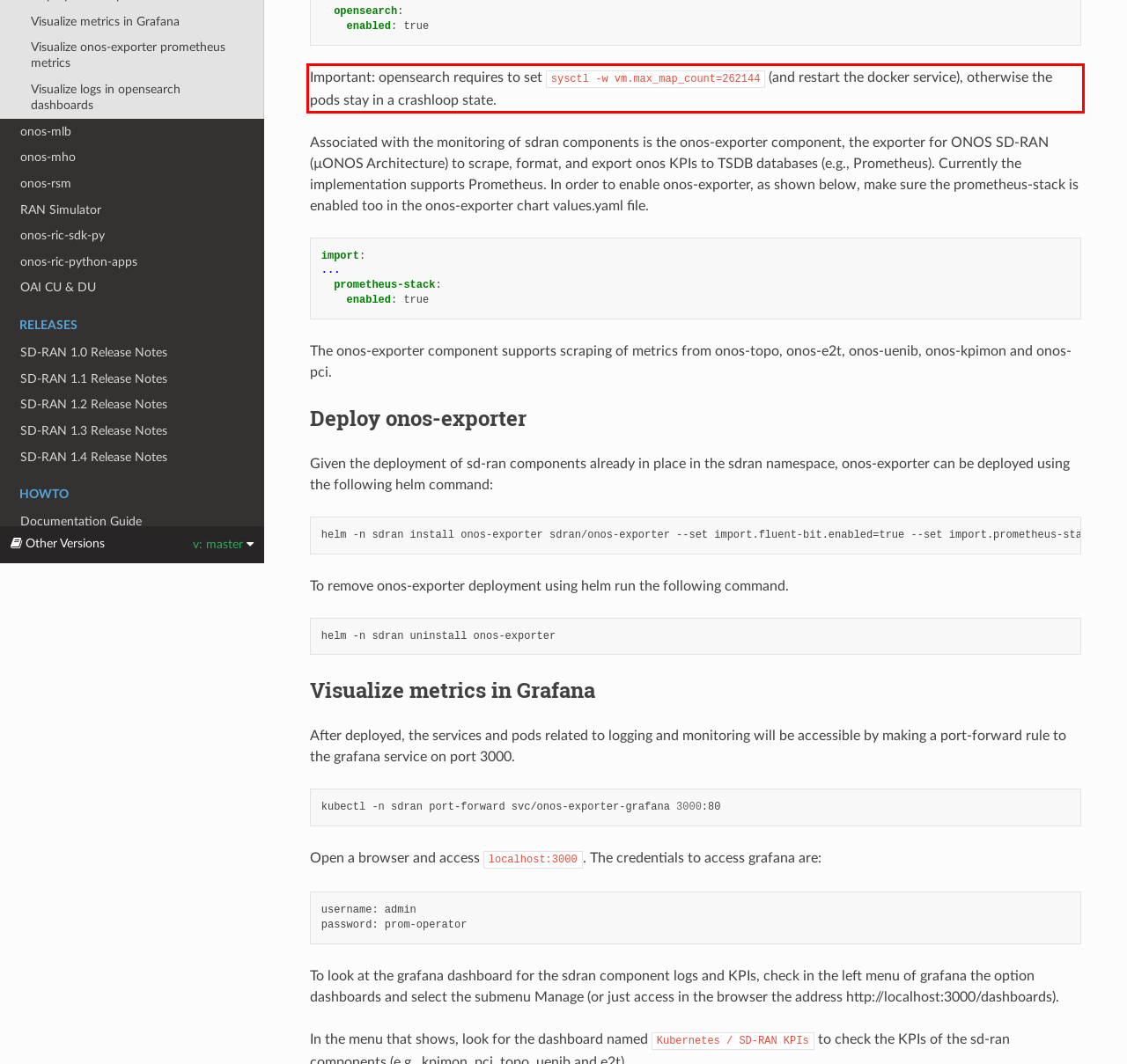Observe the screenshot of the webpage, locate the red bounding box, and extract the text content within it.

Important: opensearch requires to set sysctl -w vm.max_map_count=262144 (and restart the docker service), otherwise the pods stay in a crashloop state.